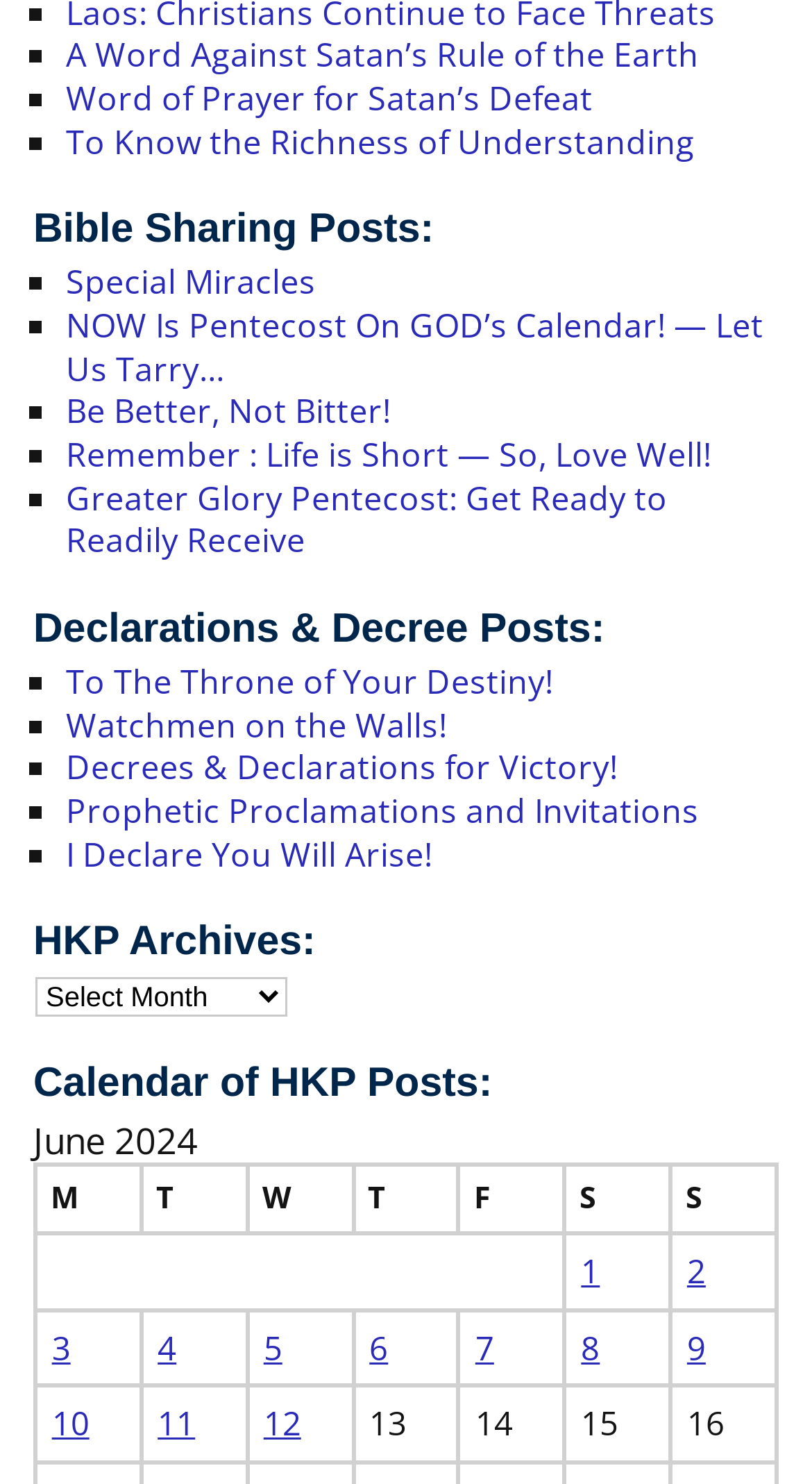How many links are listed under 'Declarations & Decree Posts:'?
Based on the image, give a one-word or short phrase answer.

6